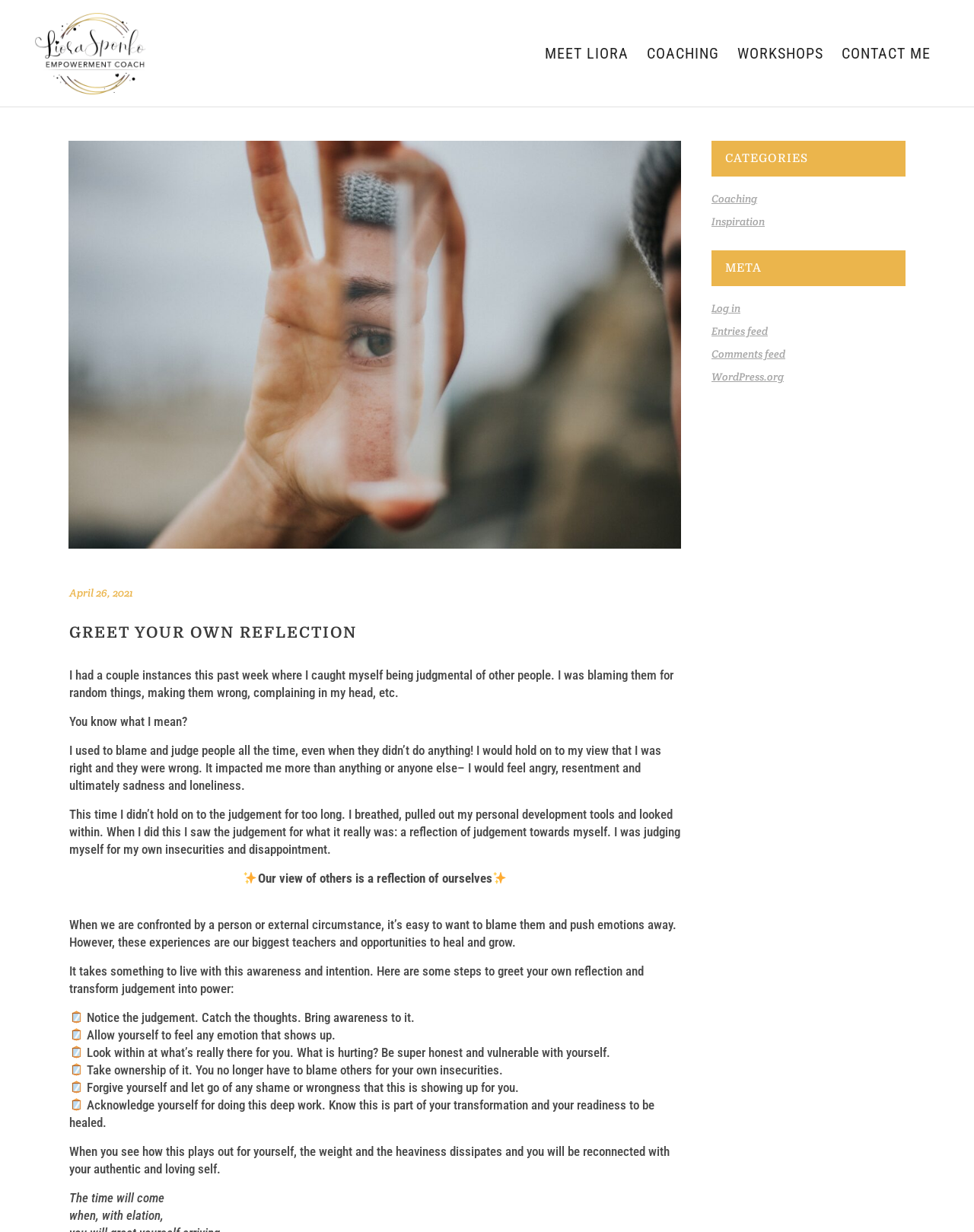Find the bounding box coordinates for the area you need to click to carry out the instruction: "Click on CONTACT ME". The coordinates should be four float numbers between 0 and 1, indicated as [left, top, right, bottom].

[0.855, 0.0, 0.965, 0.086]